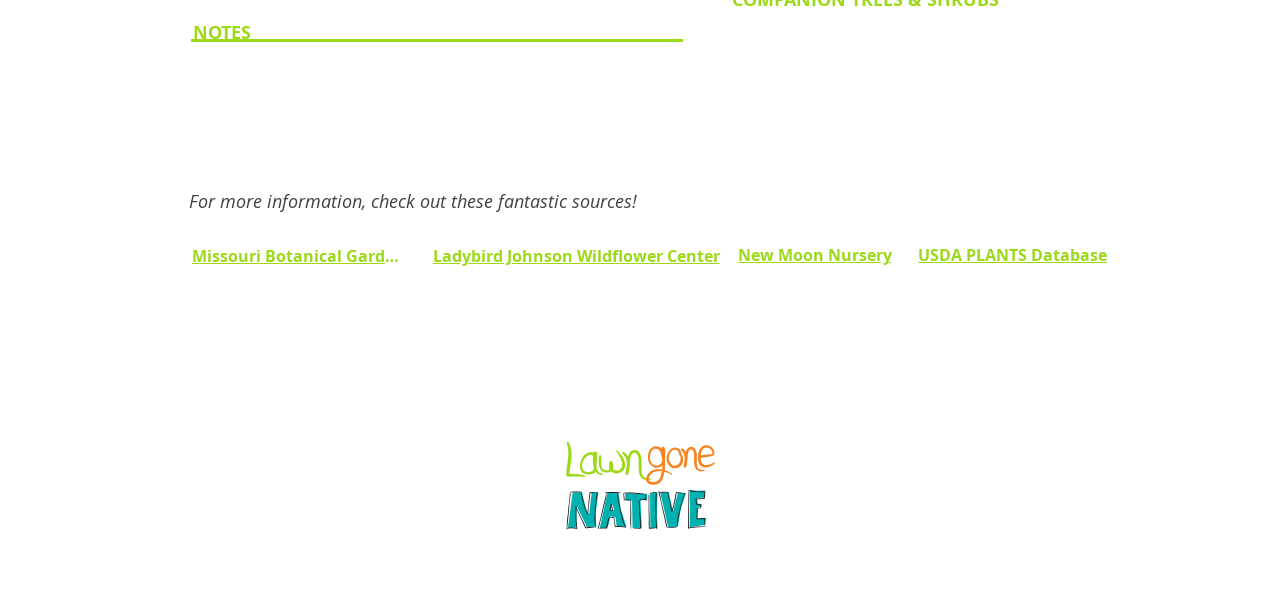What is the name of the college?
Based on the screenshot, respond with a single word or phrase.

Schreyer Honors College